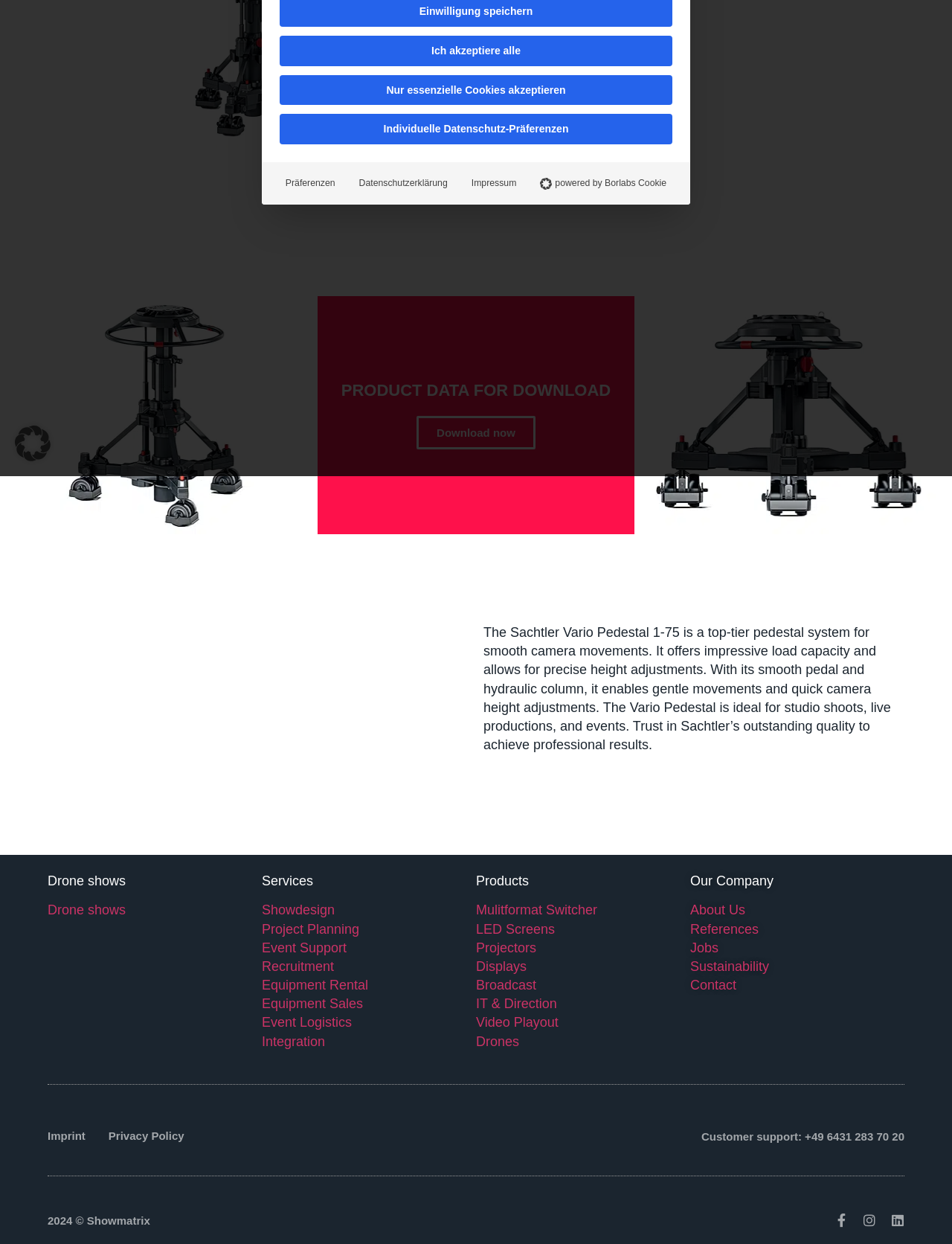Ascertain the bounding box coordinates for the UI element detailed here: "IT & Direction". The coordinates should be provided as [left, top, right, bottom] with each value being a float between 0 and 1.

[0.5, 0.801, 0.585, 0.813]